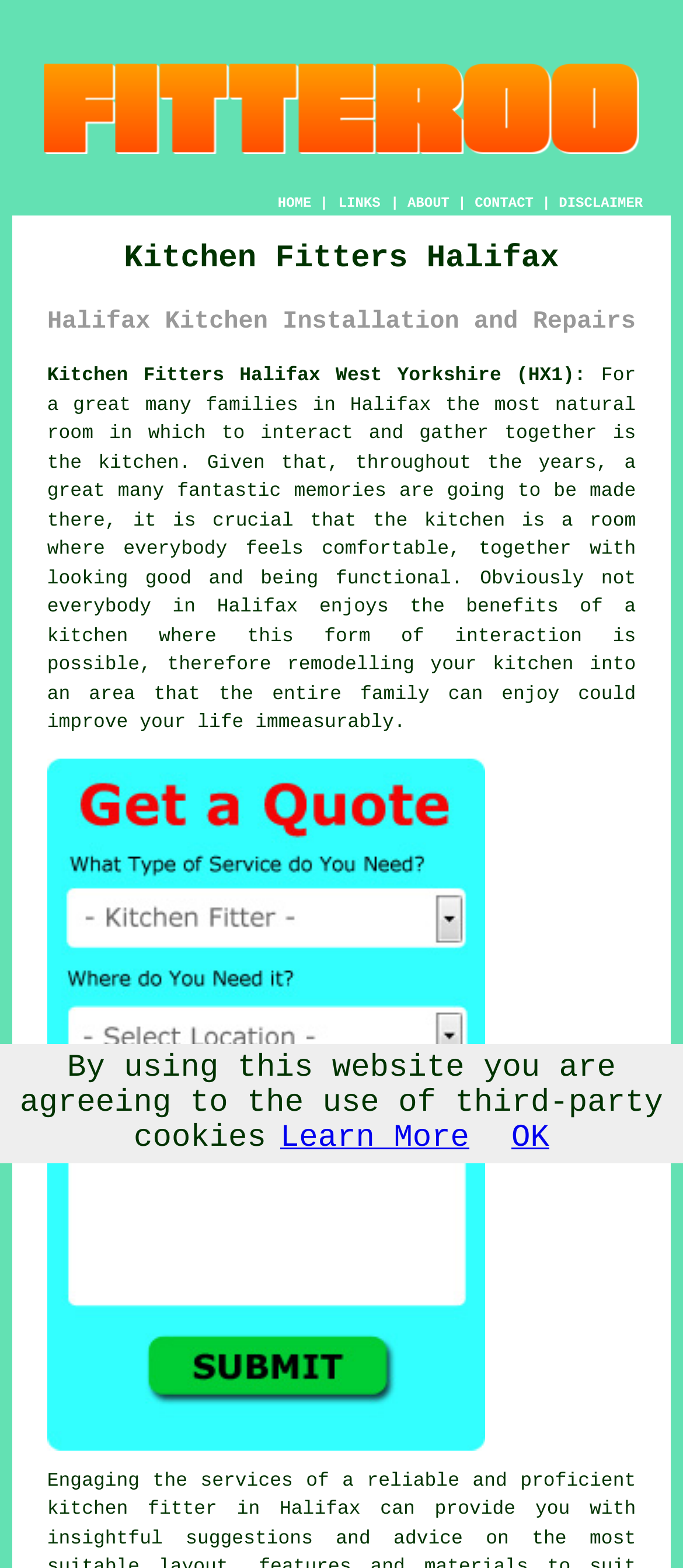Find the bounding box coordinates of the element's region that should be clicked in order to follow the given instruction: "Click the ABOUT link". The coordinates should consist of four float numbers between 0 and 1, i.e., [left, top, right, bottom].

[0.597, 0.126, 0.658, 0.136]